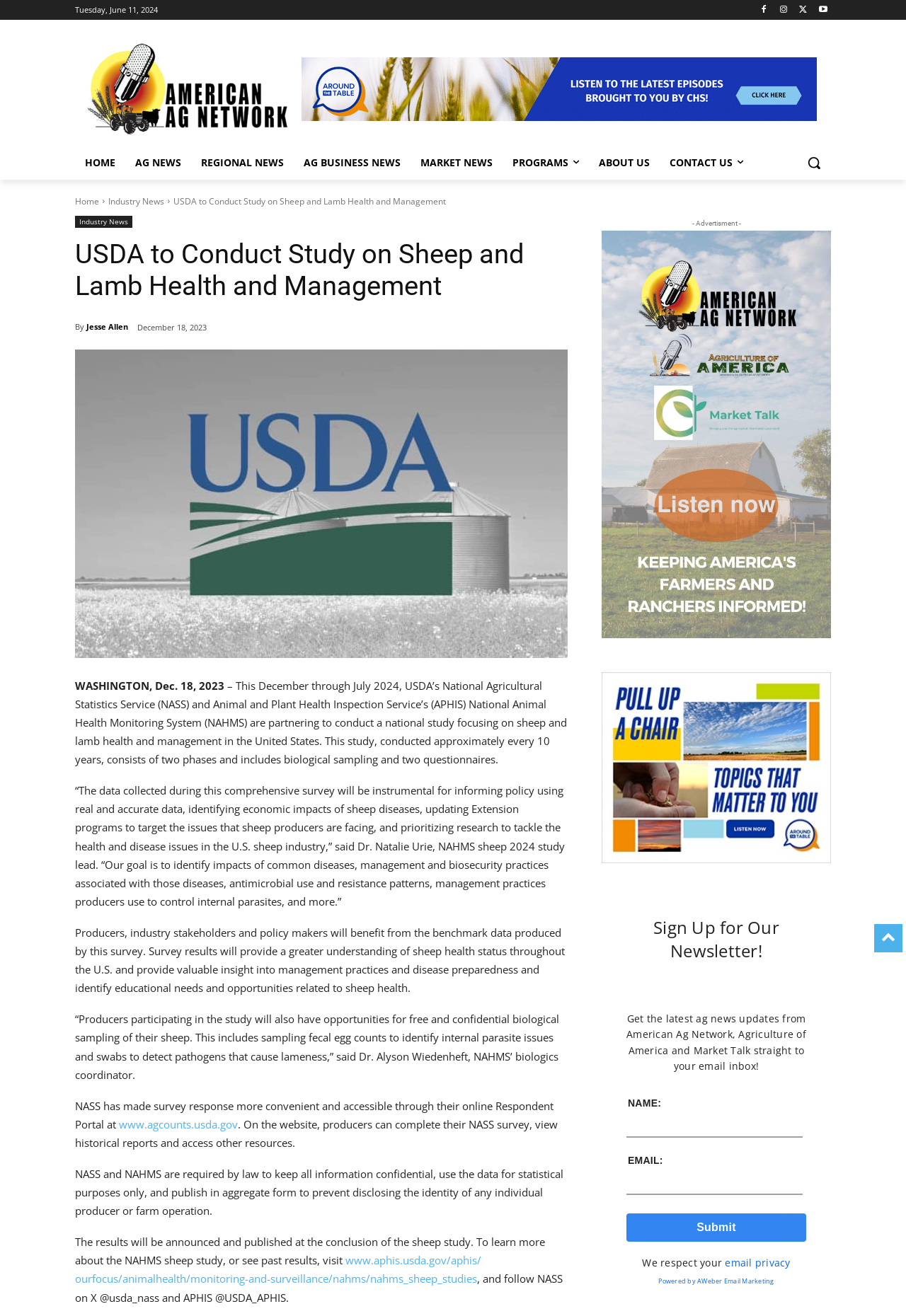What is the name of the online portal where producers can complete their NASS survey?
Refer to the image and respond with a one-word or short-phrase answer.

Respondent Portal